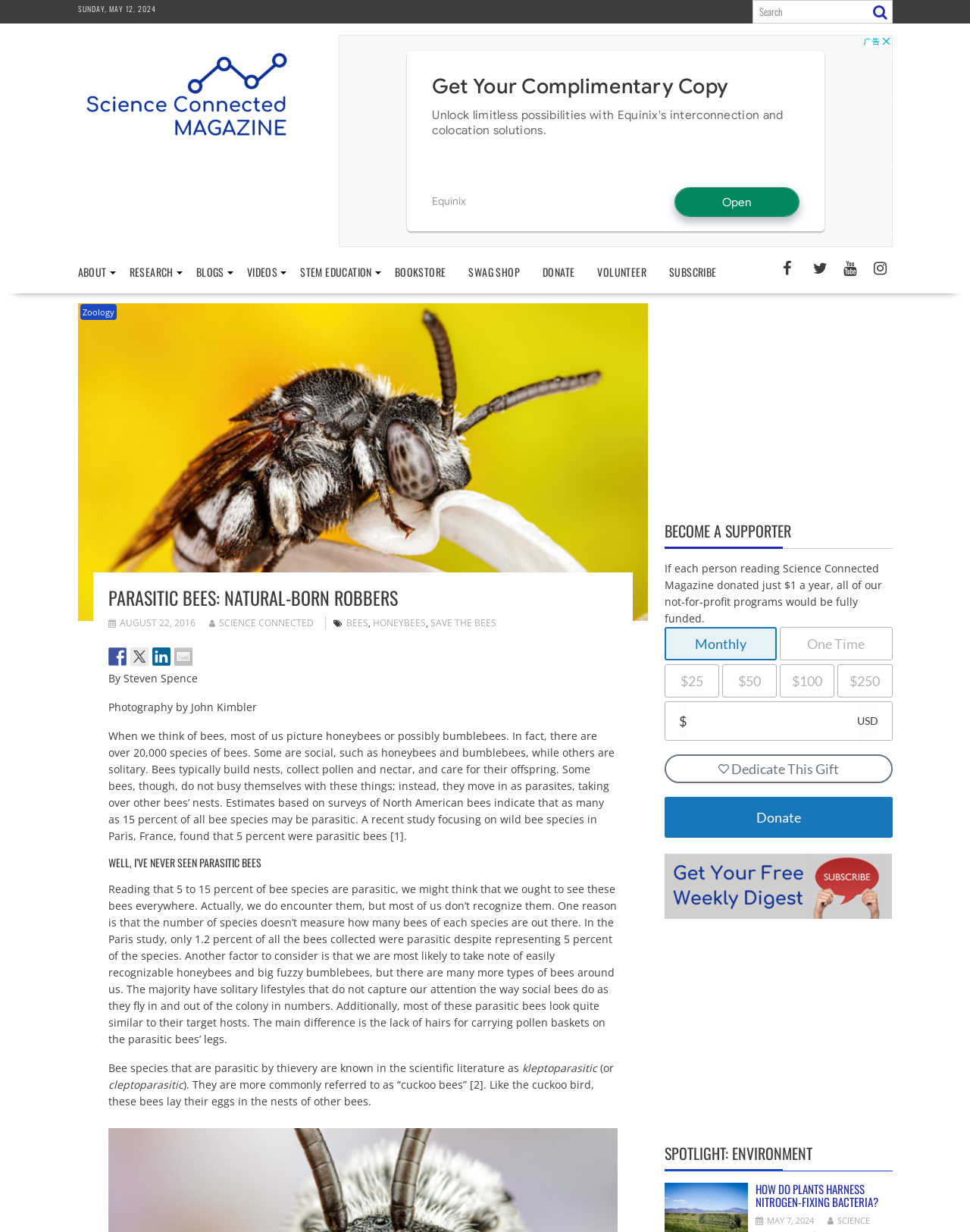Identify and extract the main heading from the webpage.

PARASITIC BEES: NATURAL-BORN ROBBERS